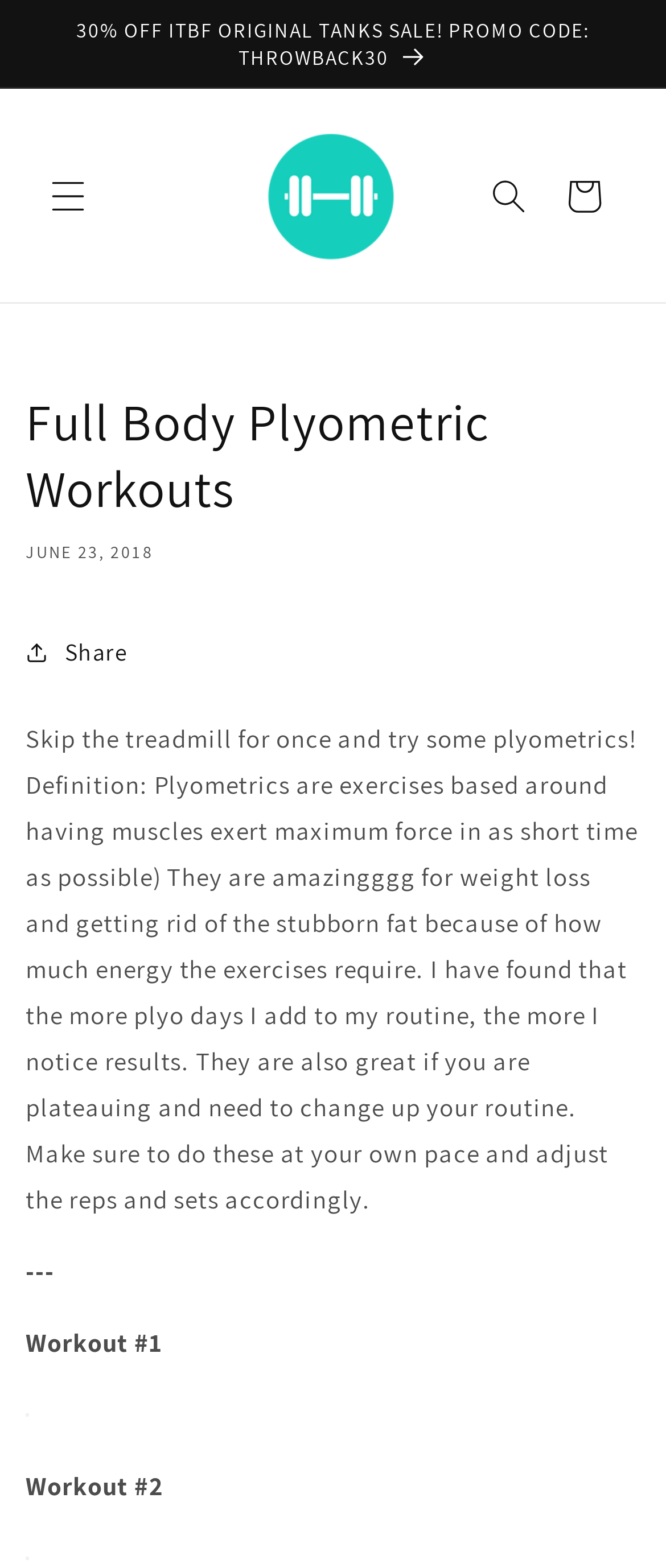Determine the bounding box for the HTML element described here: "aria-label="Search"". The coordinates should be given as [left, top, right, bottom] with each number being a float between 0 and 1.

[0.708, 0.101, 0.821, 0.149]